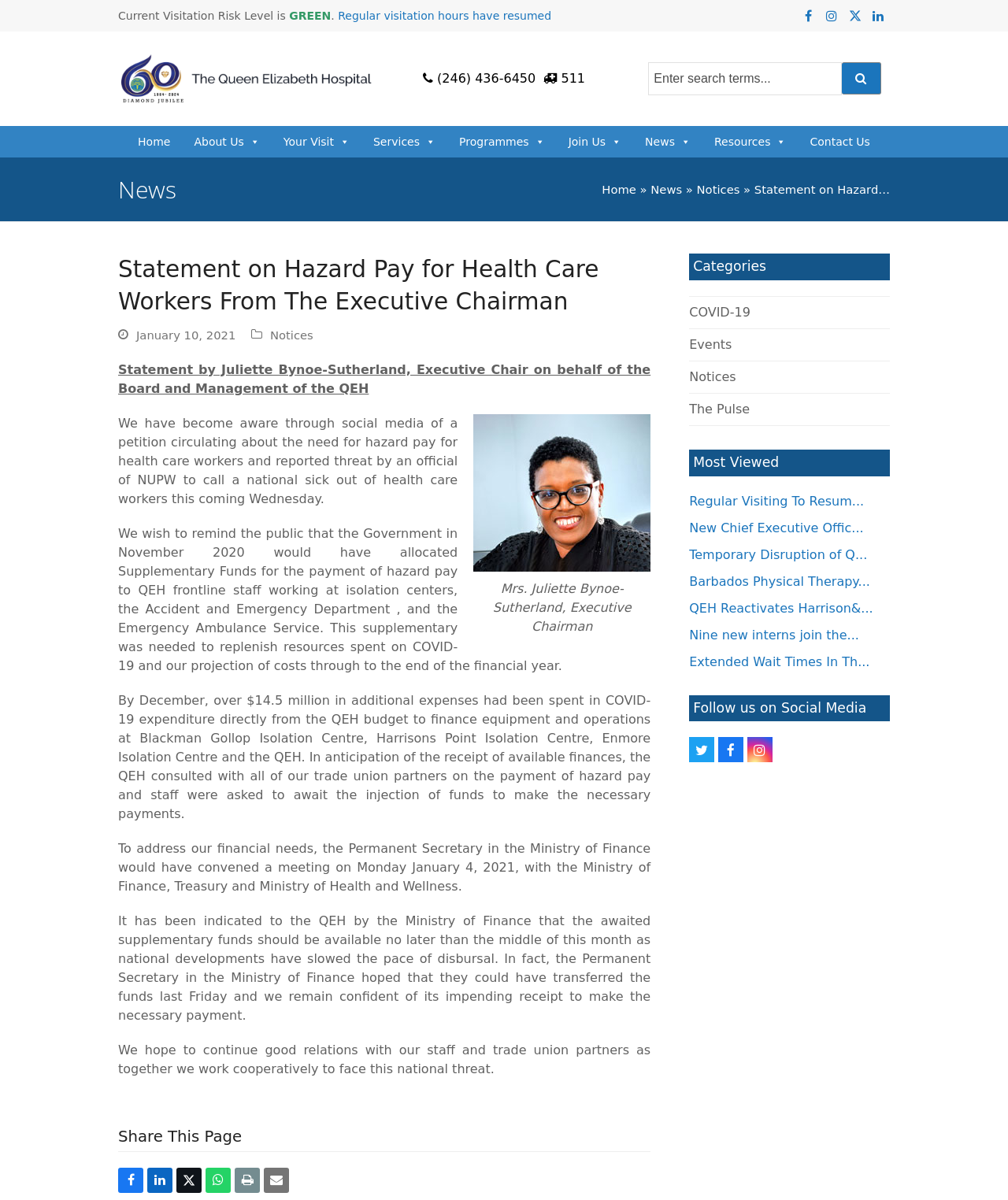Explain the webpage in detail.

This webpage is from the Queen Elizabeth Hospital (QEH) in Barbados, and it appears to be a news article or statement from the Executive Chairman, Juliette Bynoe-Sutherland. 

At the top of the page, there is a green "Current Visitation Risk Level" indicator, which is set to "GREEN". Below this, there is a link to "Regular visitation hours have resumed". 

On the top-right corner, there are social media links to Facebook, Instagram, Twitter, and LinkedIn. 

Below the social media links, there is a figure with a link, and to its right, there is a phone number and an extension number. 

The main content of the page is a statement from the Executive Chairman, which discusses a petition circulating on social media about hazard pay for healthcare workers and a reported threat of a national sick-out by the National Union of Public Workers (NUPW). The statement explains that the government had allocated supplementary funds for hazard pay in November 2020 and that the QEH had consulted with trade union partners on the payment of hazard pay. It also mentions that the awaited supplementary funds should be available by the middle of the month.

The statement is divided into several paragraphs, and there is a figure of Mrs. Juliette Bynoe-Sutherland, the Executive Chairman, with a caption below it.

On the right side of the page, there is a section with links to "Home", "About Us", "Your Visit", "Services", "Programmes", "Join Us", "News", "Resources", and "Contact Us". 

Below the main content, there is a section with a navigation menu showing the current location as "Home > News > Notices > Statement on Hazard Pay...". 

Further down, there is a section with a time stamp, "January 10, 2021", and a link to "Notices". 

The page also has a "Share This Page" section with buttons to share on Facebook, LinkedIn, and other platforms, as well as a "Print" button. 

On the bottom-right corner, there is a complementary section with links to categories such as "COVID-19", "Events", "Notices", and "The Pulse", as well as a "Most Viewed" section with links to popular articles.